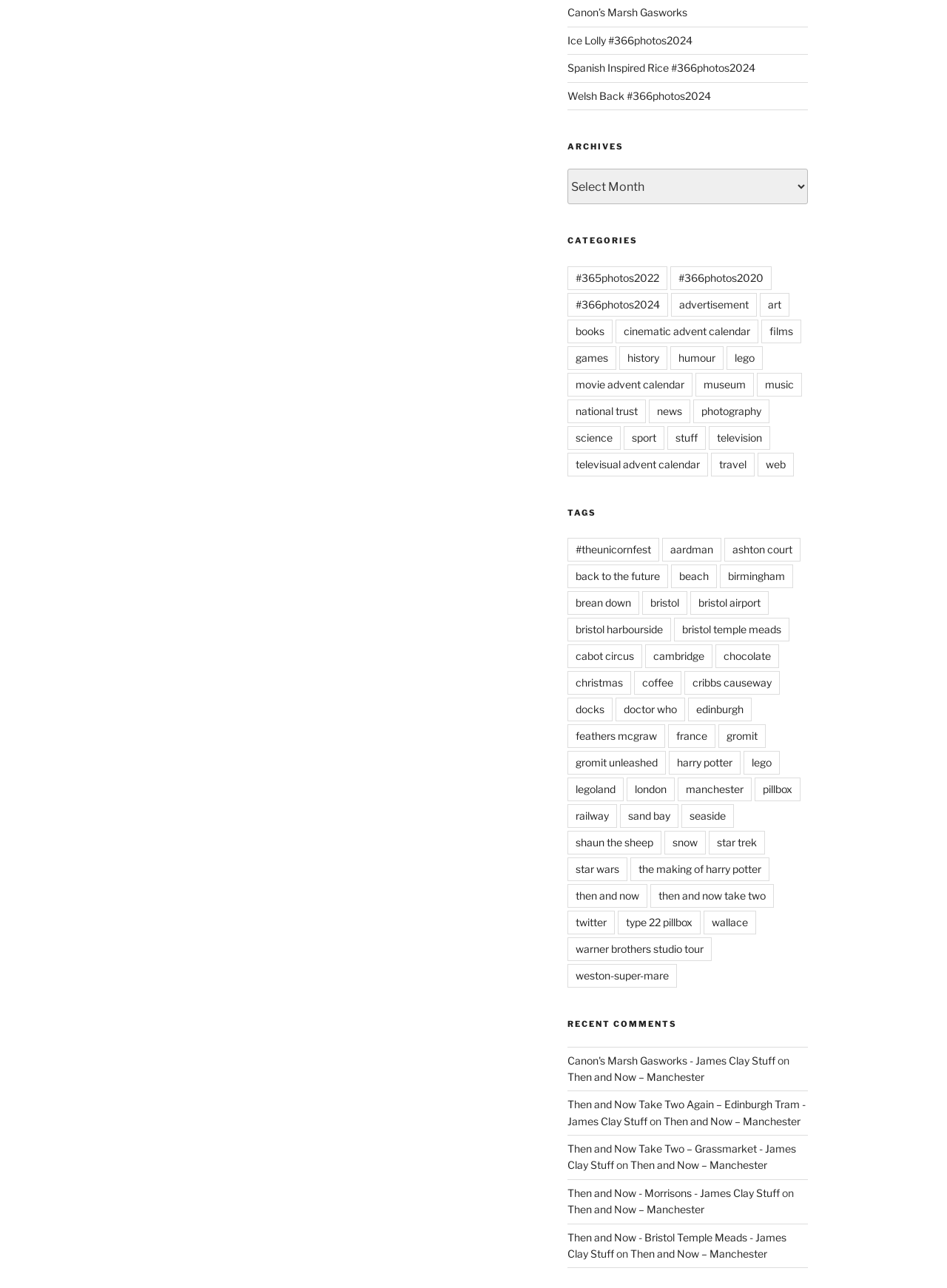What is the first archive mentioned?
Can you provide a detailed and comprehensive answer to the question?

I looked at the links under the 'ARCHIVES' heading and found that the first link is 'Canon’s Marsh Gasworks', which is the first archive mentioned.